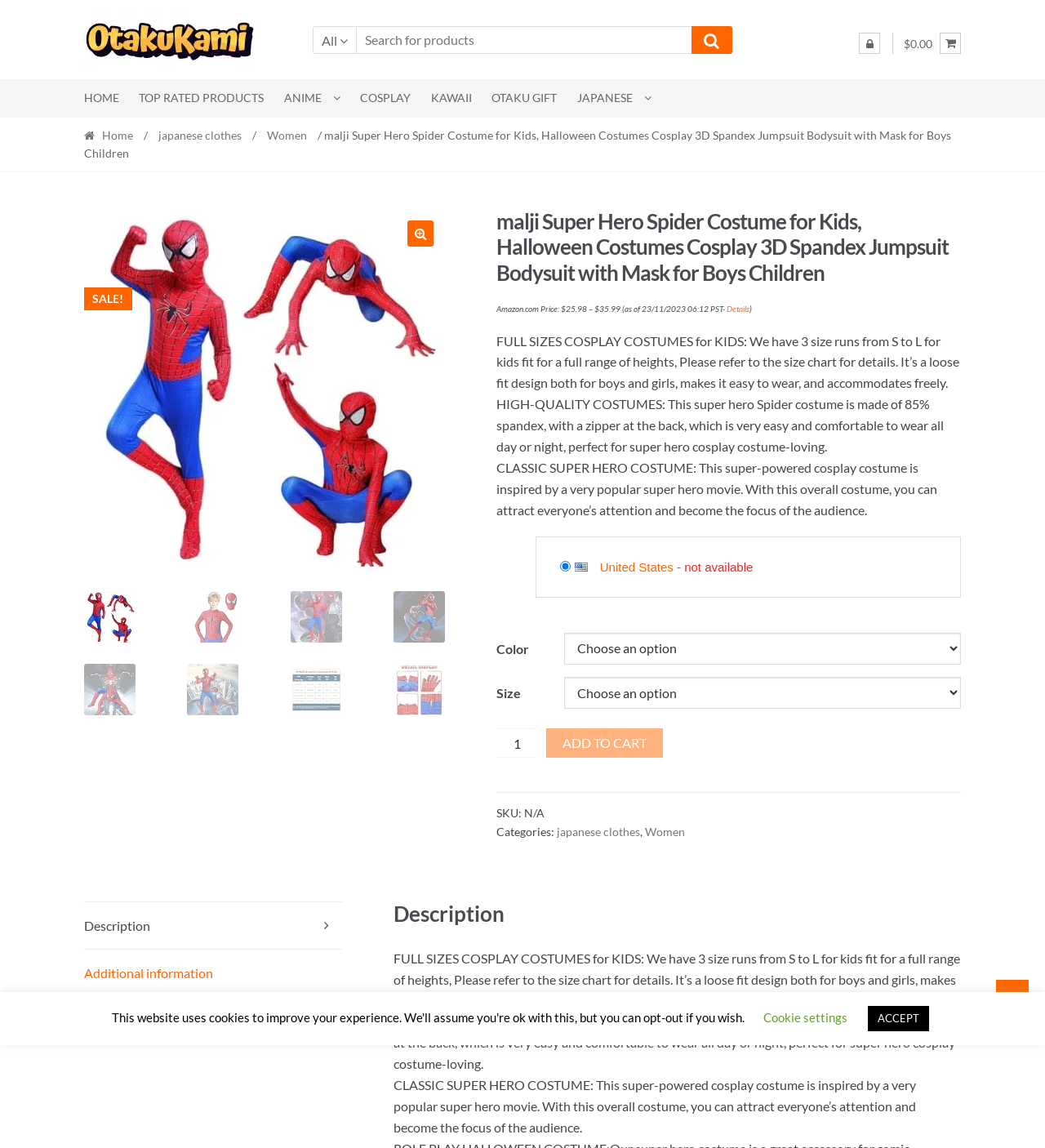Please indicate the bounding box coordinates for the clickable area to complete the following task: "View product description". The coordinates should be specified as four float numbers between 0 and 1, i.e., [left, top, right, bottom].

[0.08, 0.786, 0.327, 0.827]